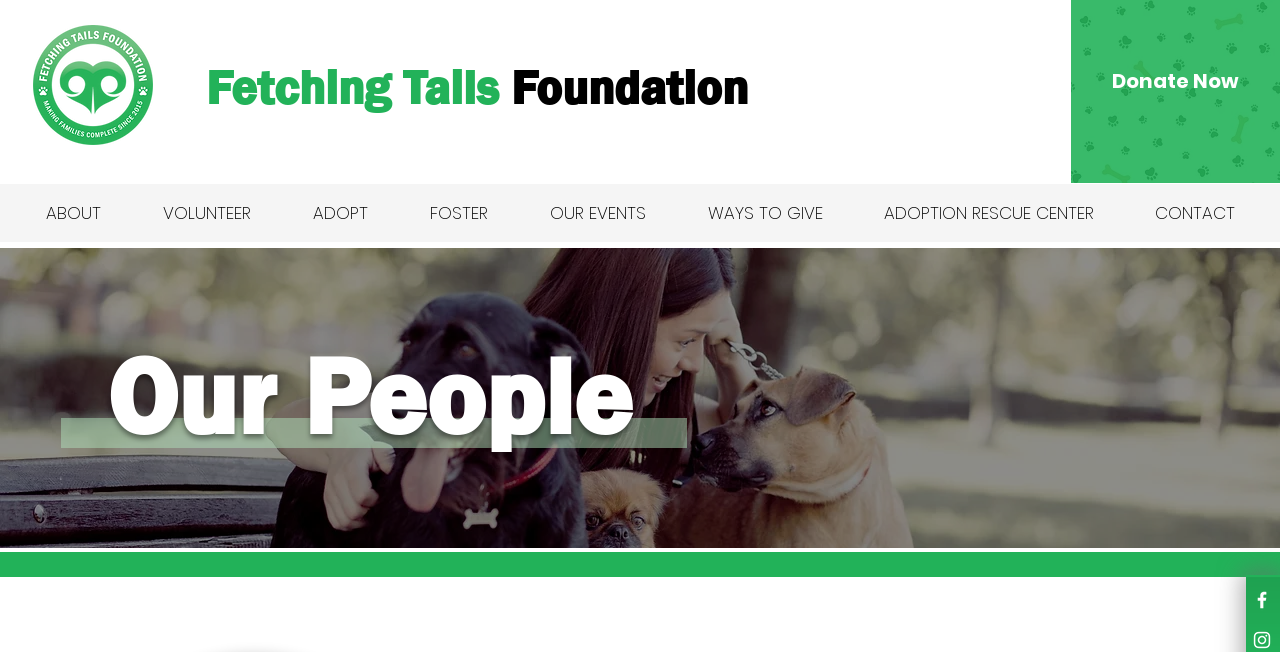What are the main sections of the website?
Based on the screenshot, provide your answer in one word or phrase.

About, Volunteer, Adopt, etc.